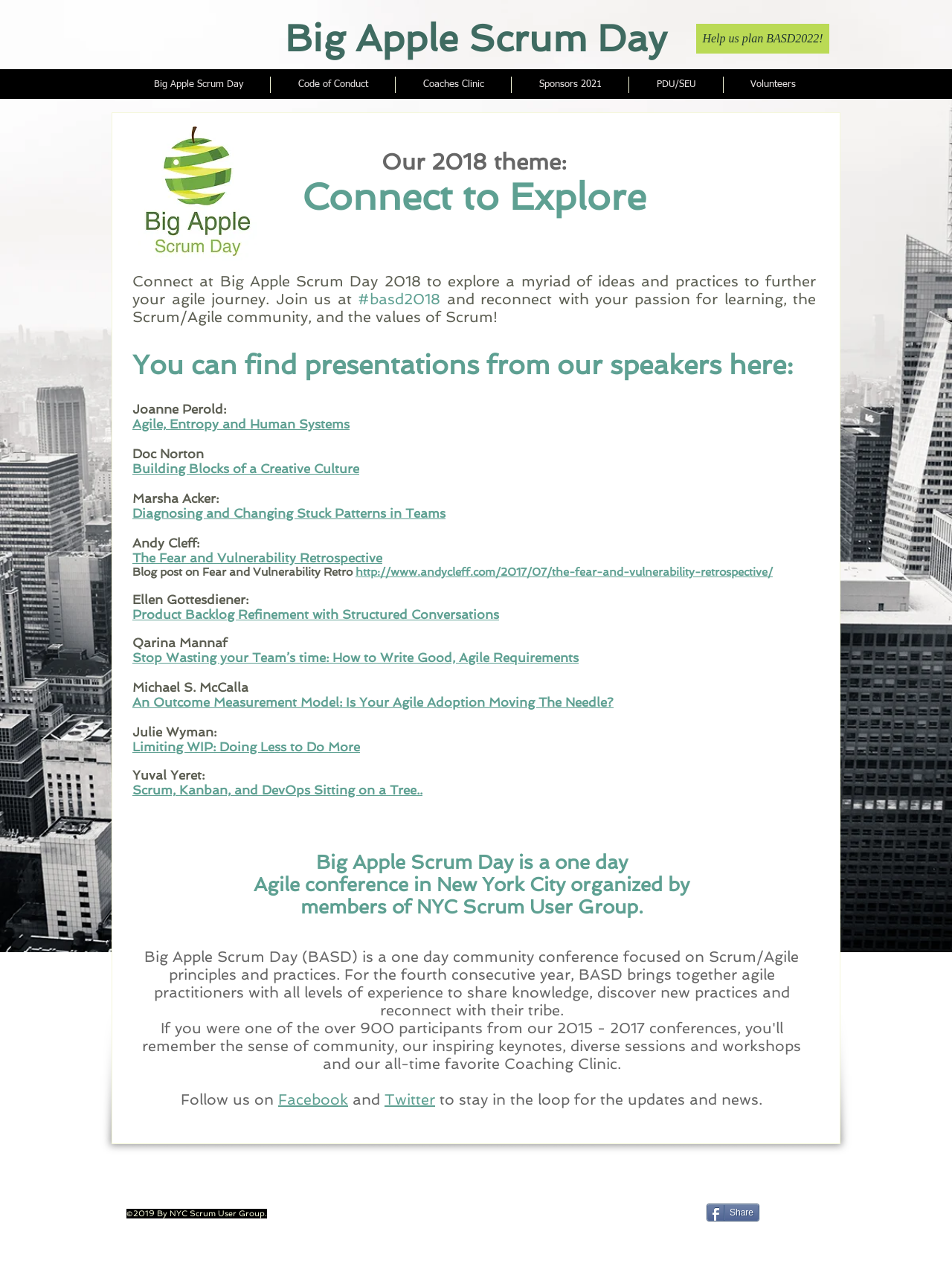How can I stay updated about Big Apple Scrum Day?
Please use the image to deliver a detailed and complete answer.

To stay updated about Big Apple Scrum Day, I can follow them on Facebook and Twitter, as mentioned in the text 'Follow us on Facebook and Twitter to stay in the loop for the updates and news.' on the webpage.